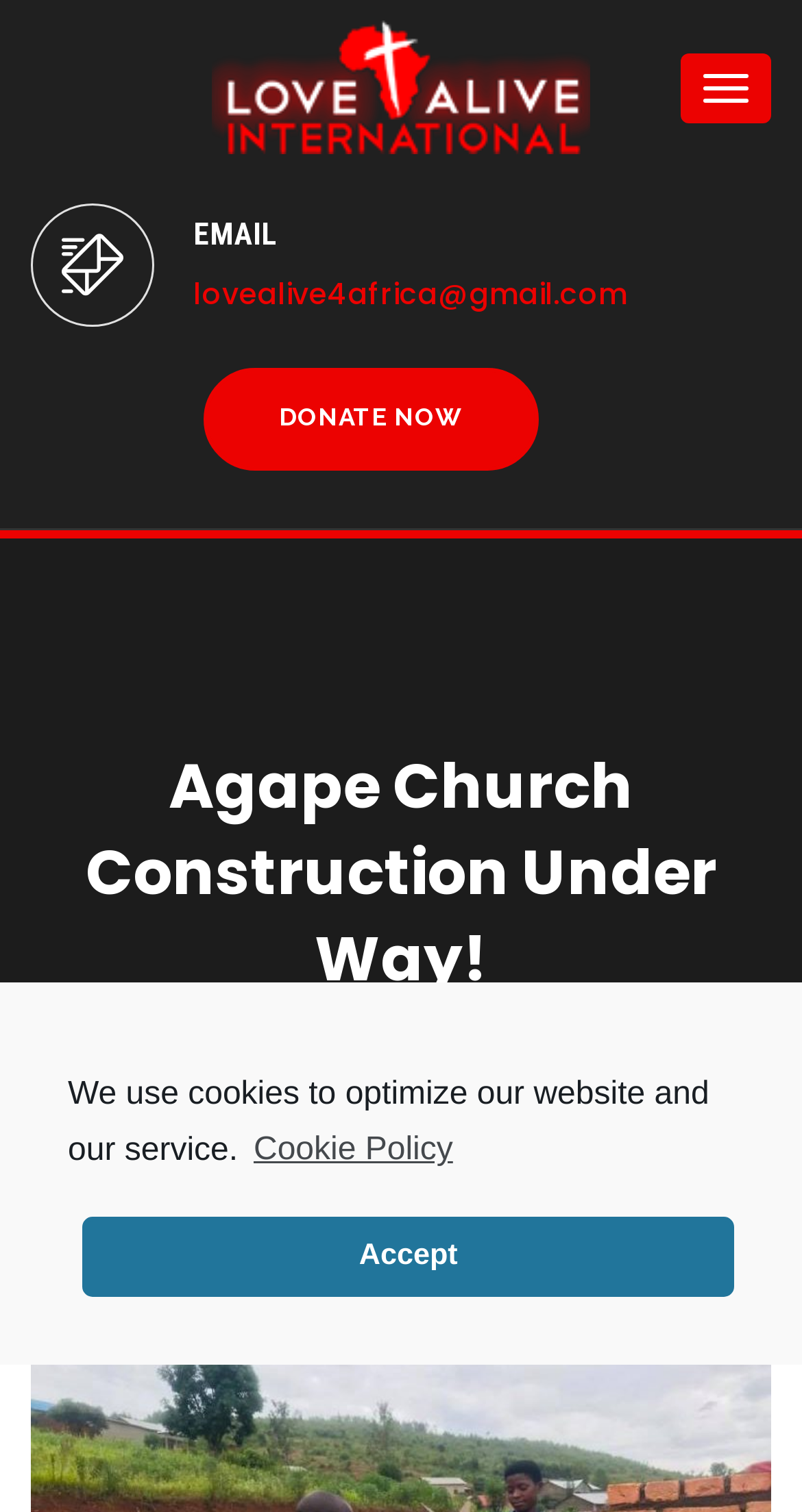Given the following UI element description: "lovealive4africa@gmail.com", find the bounding box coordinates in the webpage screenshot.

[0.241, 0.181, 0.782, 0.208]